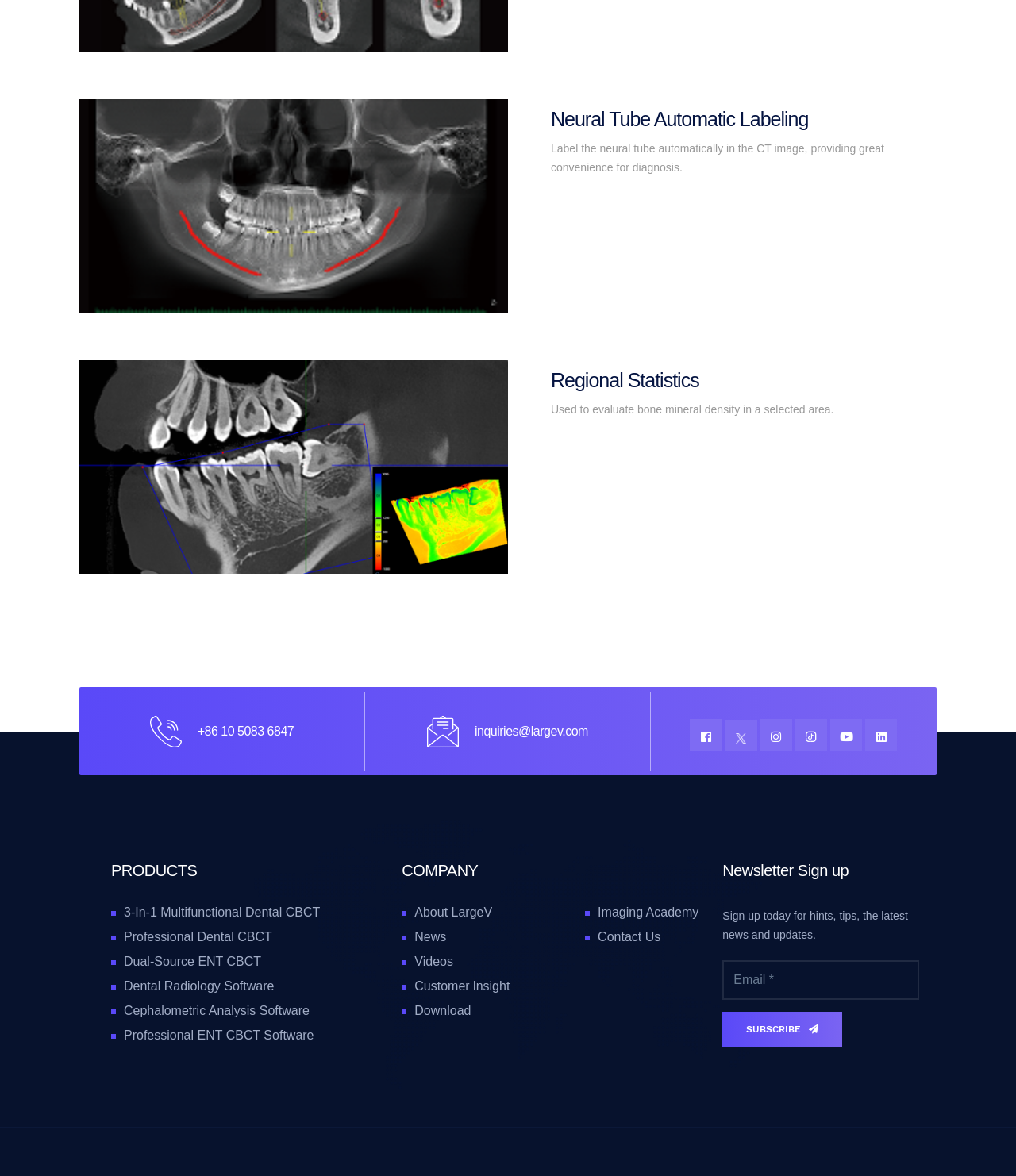Find and specify the bounding box coordinates that correspond to the clickable region for the instruction: "Click the +86 10 5083 6847 phone number".

[0.194, 0.613, 0.289, 0.631]